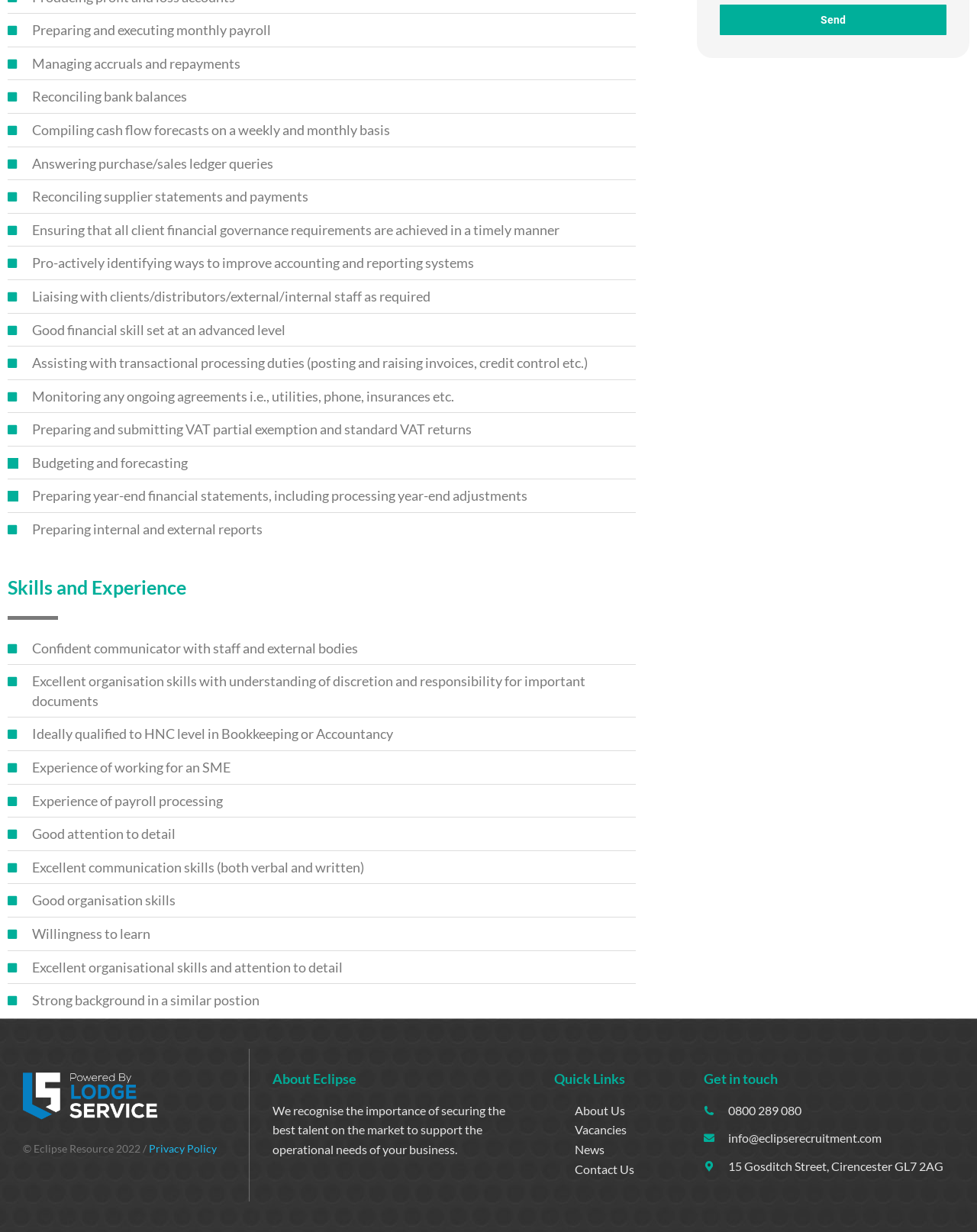Identify the bounding box coordinates of the HTML element based on this description: "Vacancies".

[0.567, 0.909, 0.673, 0.925]